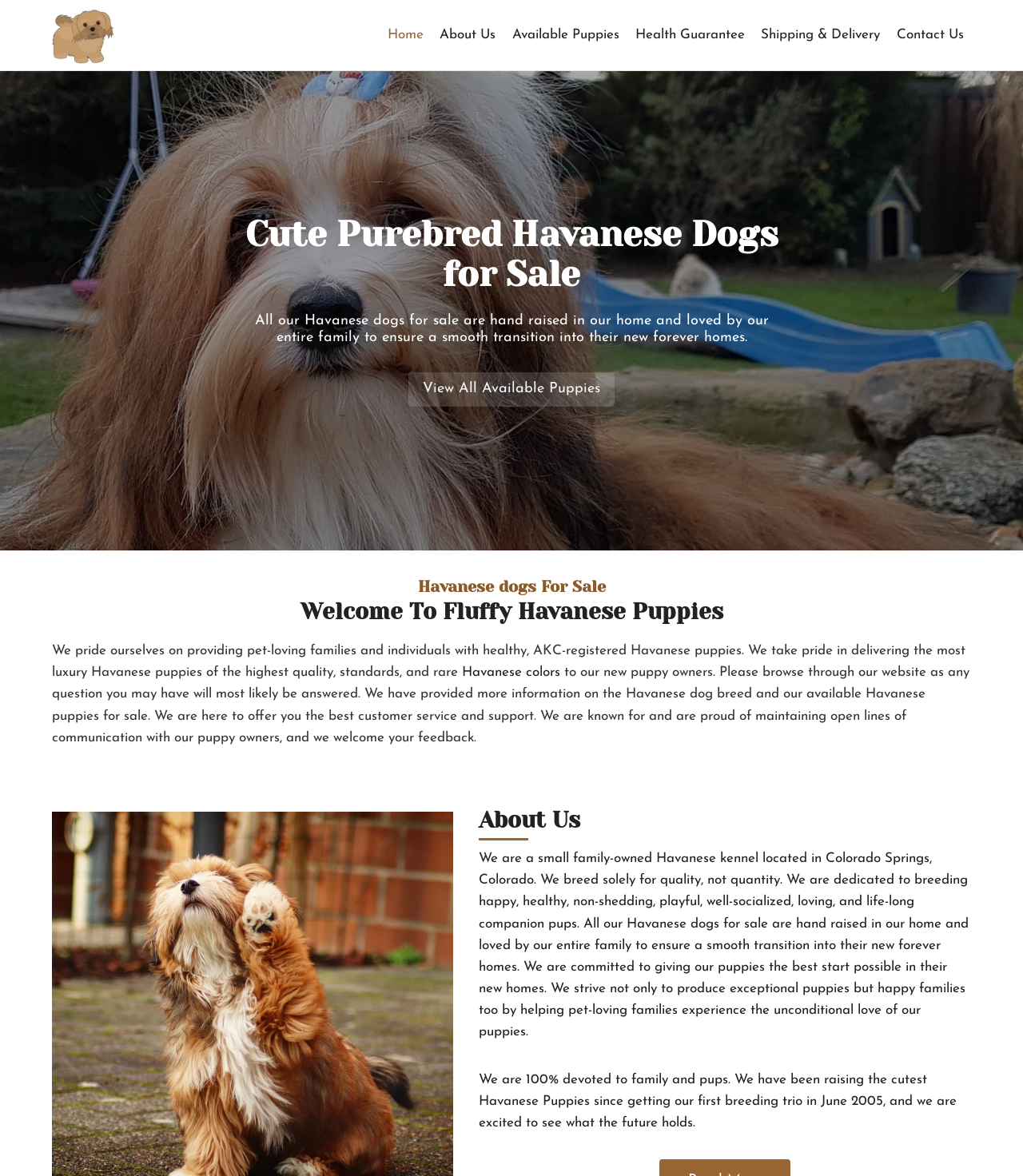Answer succinctly with a single word or phrase:
How are the puppies raised?

Hand raised in home